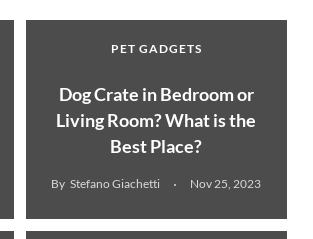Explain the image in detail, mentioning the main subjects and background elements.

This image is a featured post on a blog dedicated to pet gadgets, specifically addressing the question of where to place a dog's crate—whether in the bedroom or living room. The post is titled "Dog Crate in Bedroom or Living Room? What is the Best Place?" and is authored by Stefano Giachetti, who brings his passion for animals to his writing. The publication date is noted as November 25, 2023. The design emphasizes a clean and modern aesthetic, drawing attention to the topic with a bold header and a supportive color scheme that enhances readability. The post aims to guide pet owners in making informed decisions about their pet's comfort and well-being.